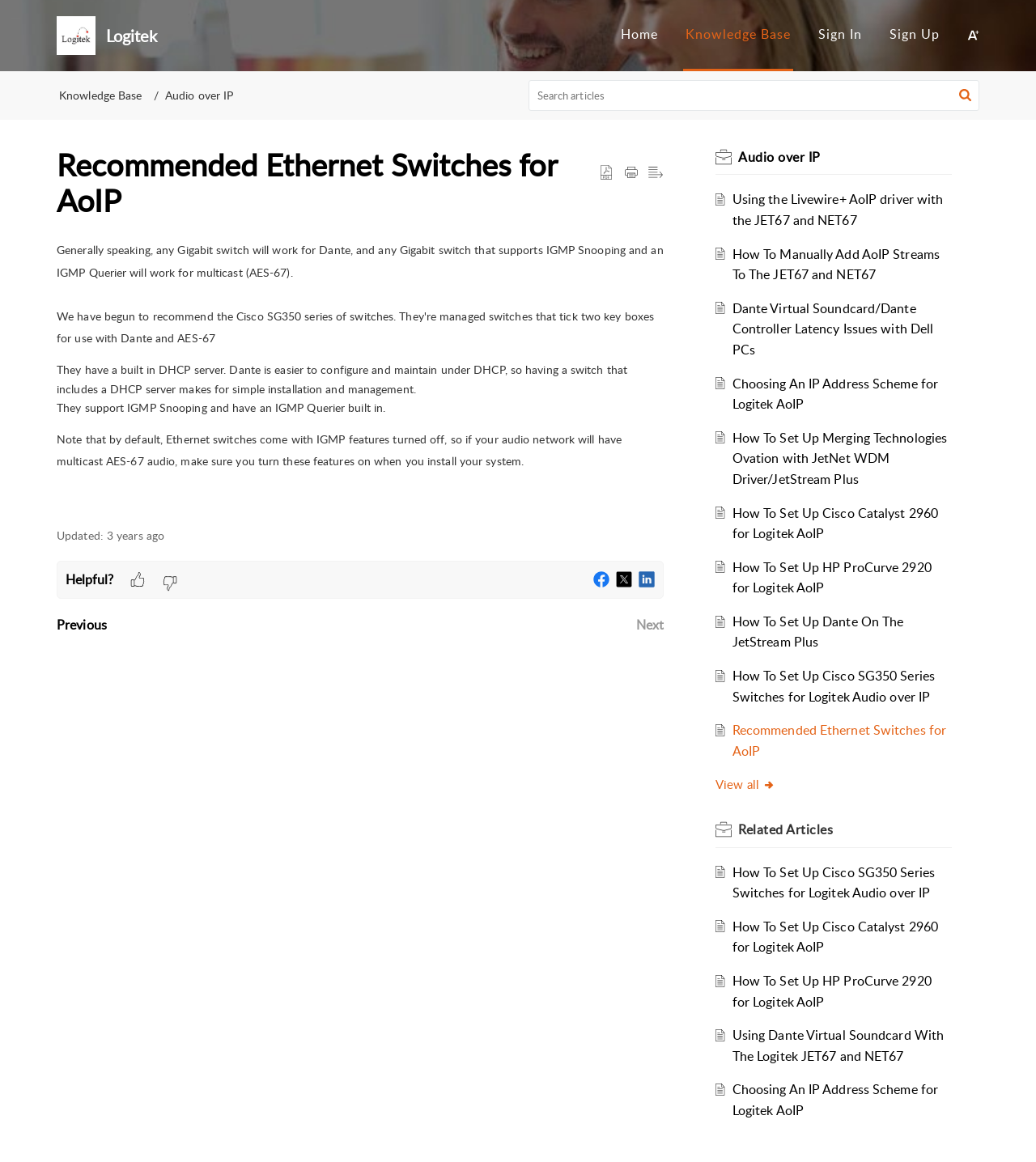Identify the bounding box coordinates of the clickable region to carry out the given instruction: "Sign In".

[0.79, 0.022, 0.832, 0.037]